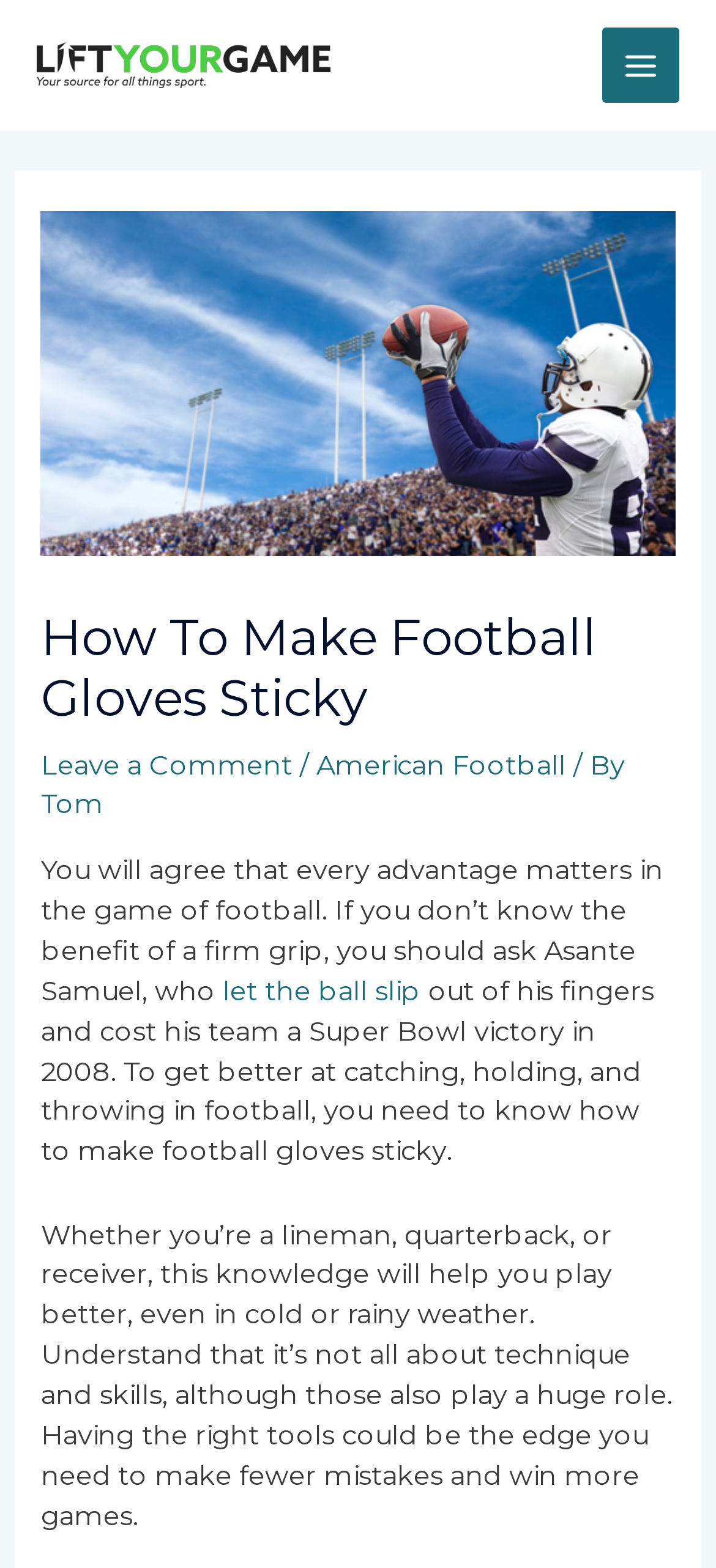Please find the bounding box coordinates in the format (top-left x, top-left y, bottom-right x, bottom-right y) for the given element description. Ensure the coordinates are floating point numbers between 0 and 1. Description: let the ball slip

[0.311, 0.621, 0.588, 0.642]